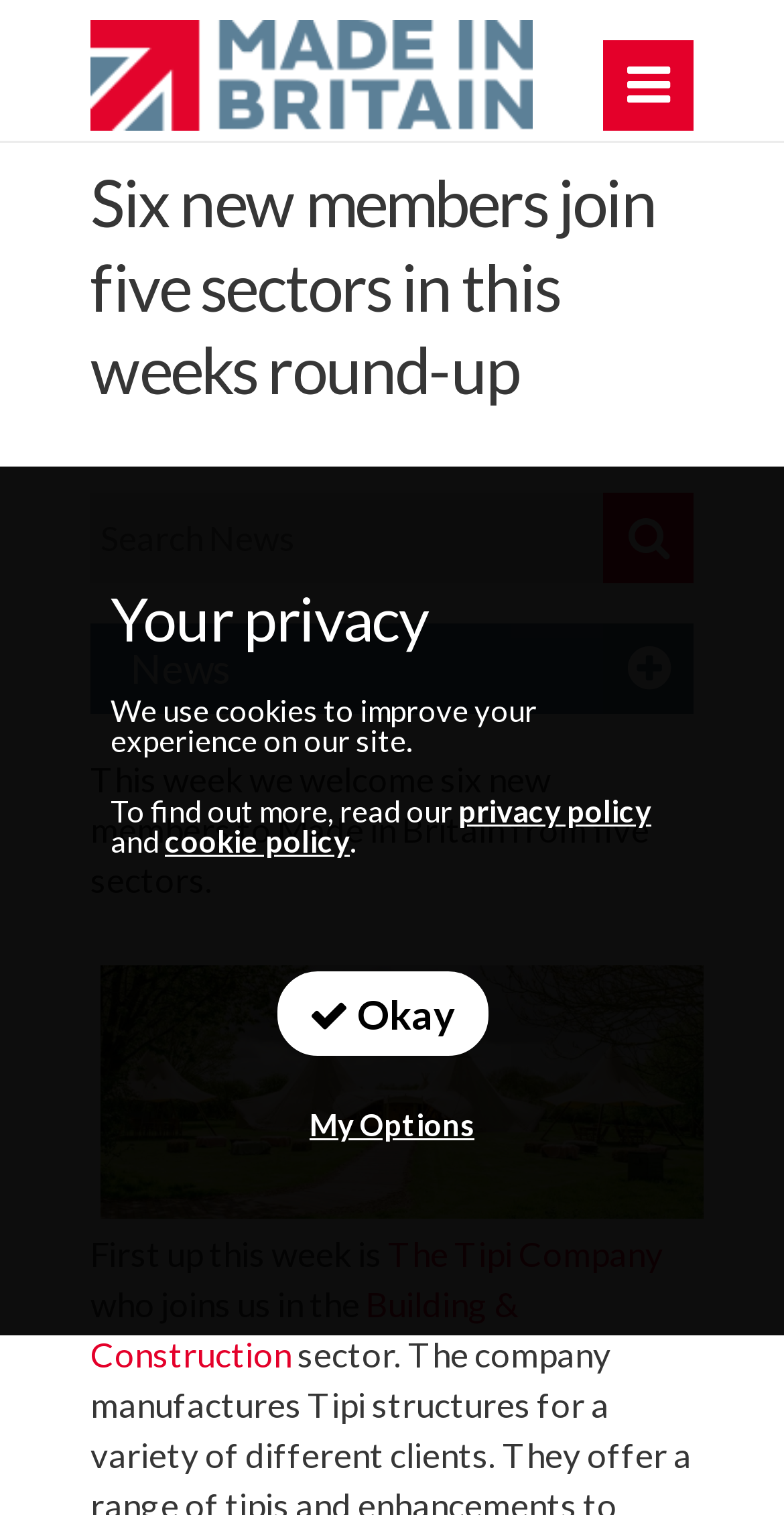What is the category of The Tipi Company?
Using the information from the image, answer the question thoroughly.

I found the answer by looking at the text surrounding the link 'The Tipi Company', which mentions that it joins Made in Britain in the 'Building & Construction' sector.